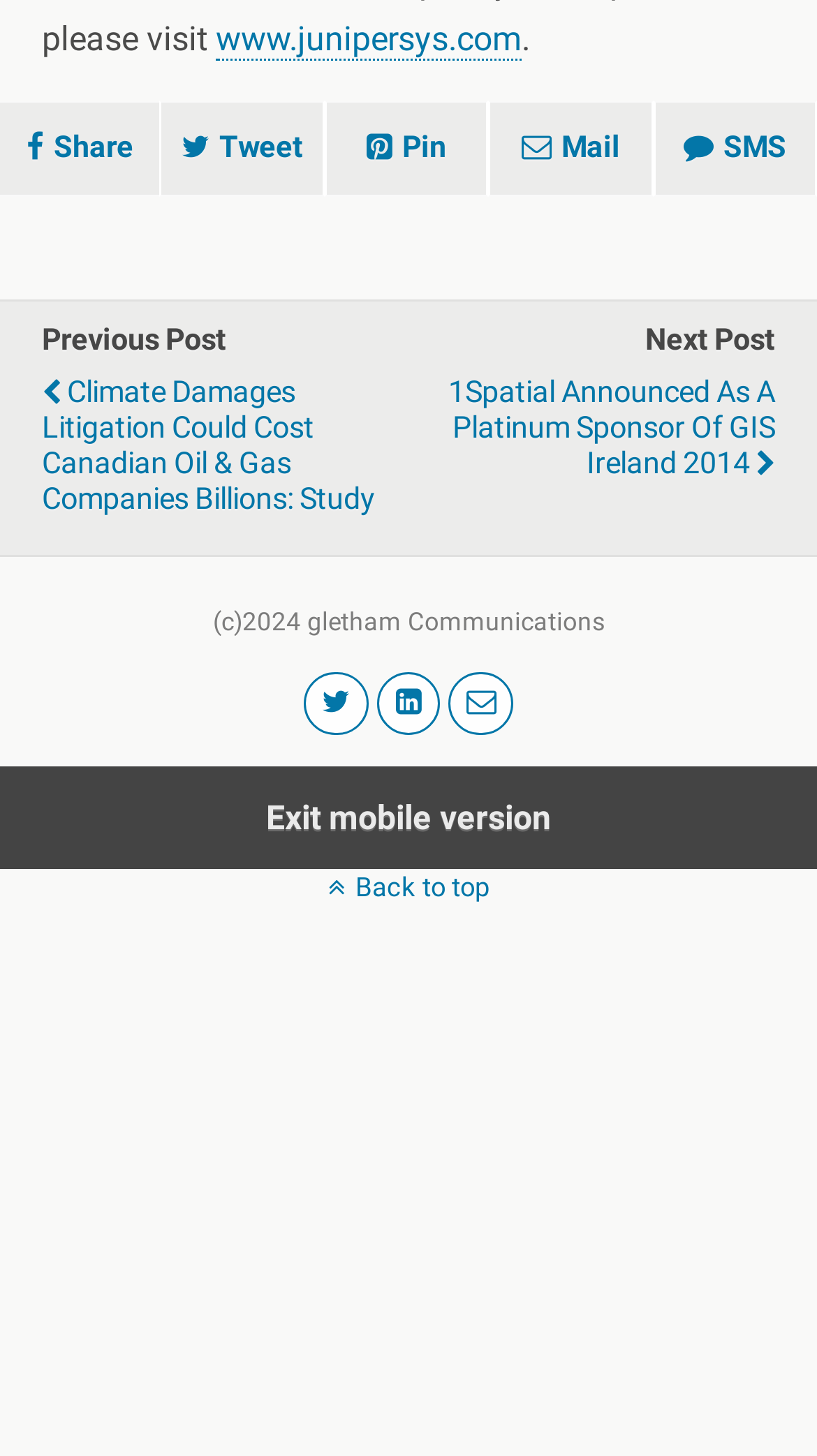How many navigation links are available?
Using the image provided, answer with just one word or phrase.

3